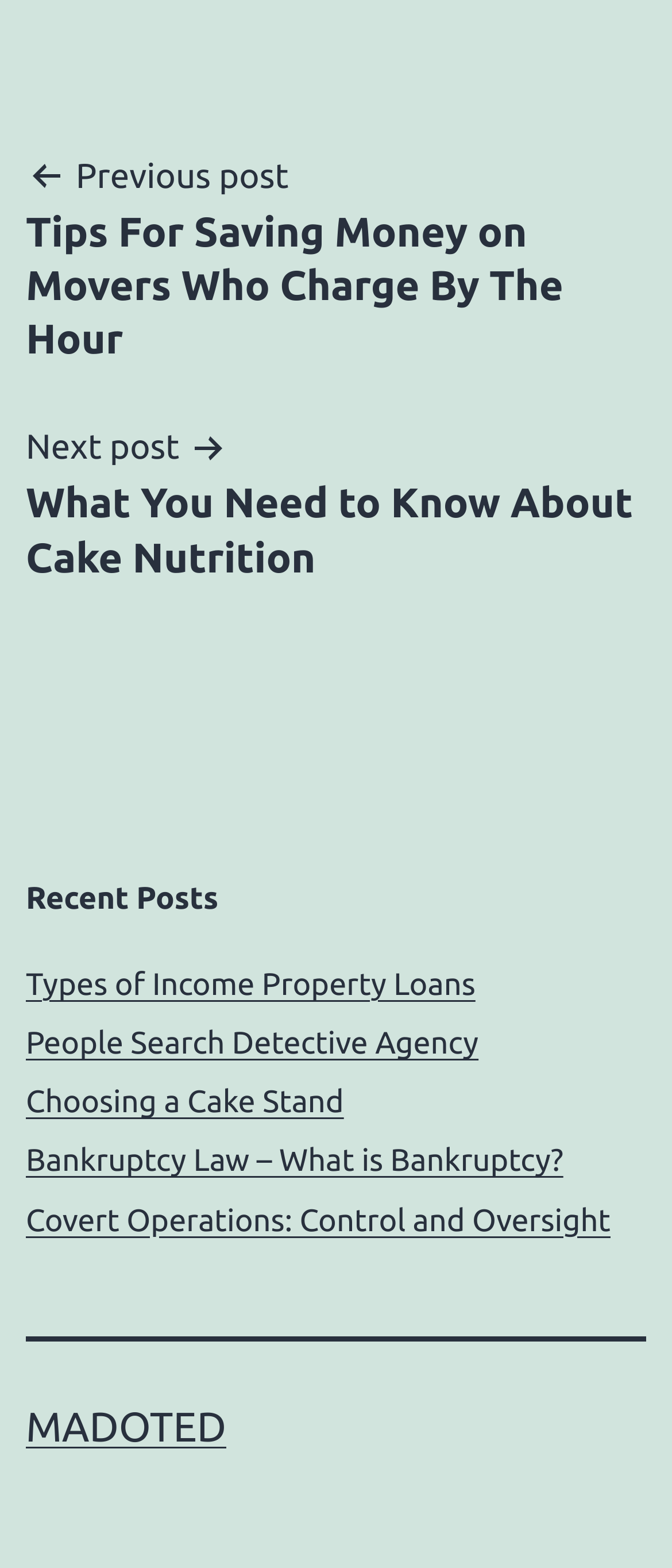Find the bounding box of the UI element described as follows: "Instagram".

None